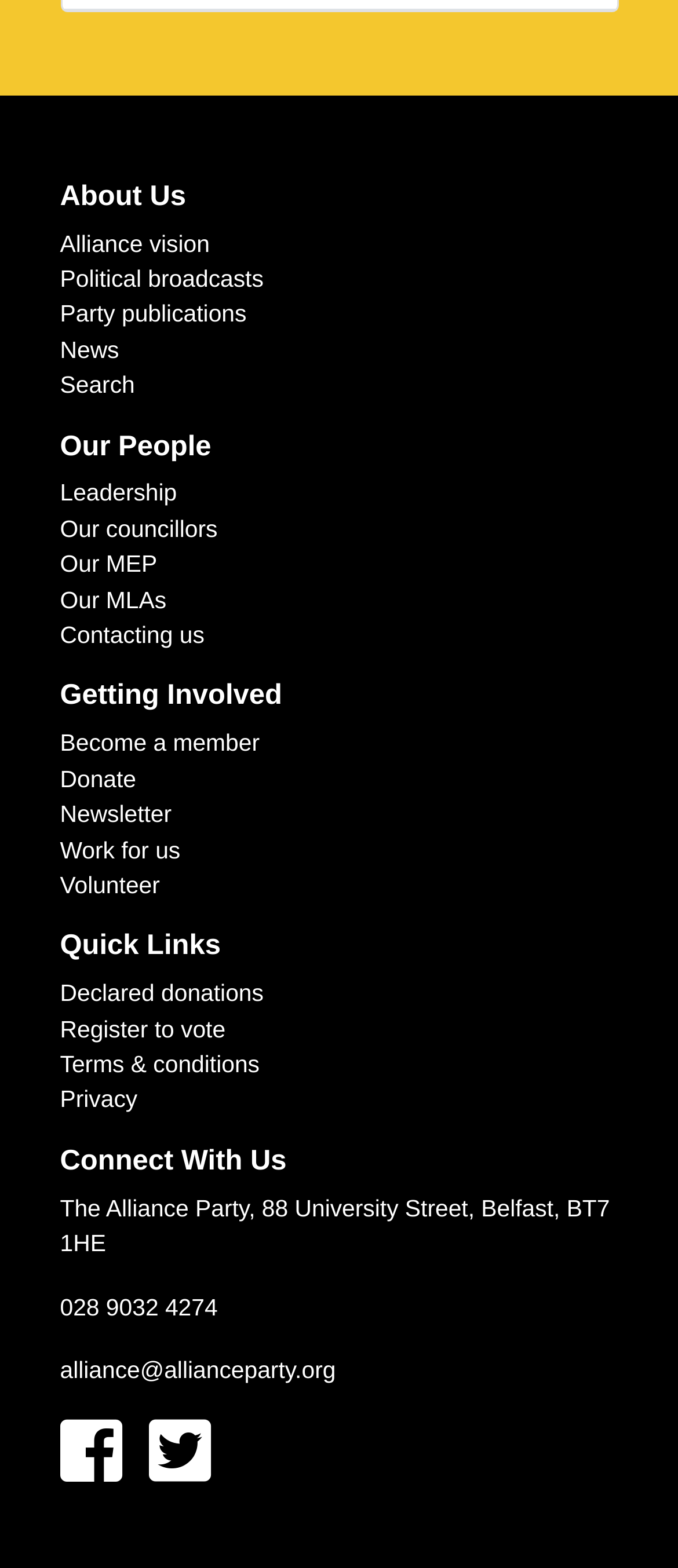Provide the bounding box coordinates for the UI element that is described as: "Volunteer".

[0.088, 0.556, 0.236, 0.573]